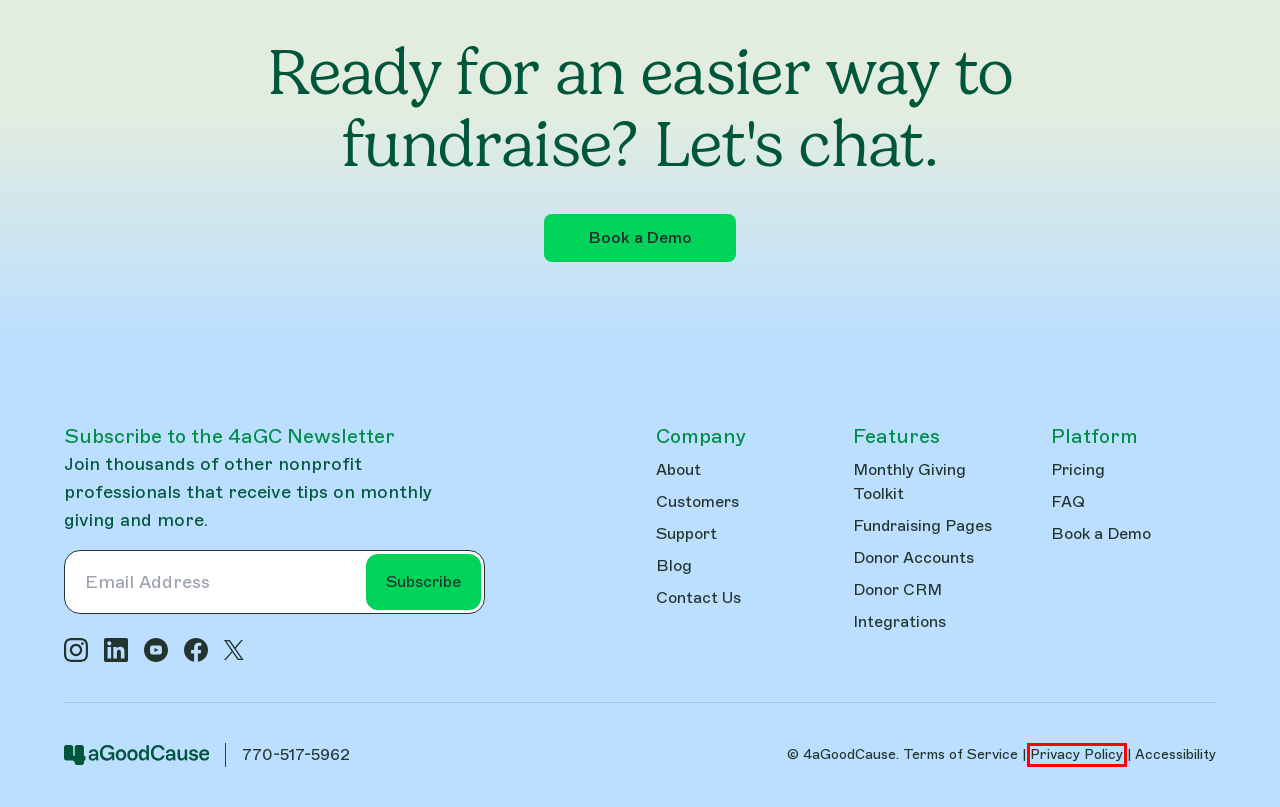You see a screenshot of a webpage with a red bounding box surrounding an element. Pick the webpage description that most accurately represents the new webpage after interacting with the element in the red bounding box. The options are:
A. Privacy Policy | 4aGoodCause
B. Integrations | 4aGoodCause
C. Donor Accounts | 4aGoodCause
D. Terms of Service | 4aGoodCause
E. Contact Us | 4aGoodCause
F. Accessibility Statement | 4aGoodCause
G. Donor CRM | 4aGoodCause
H. Fundraising Pages | 4aGoodCause

A